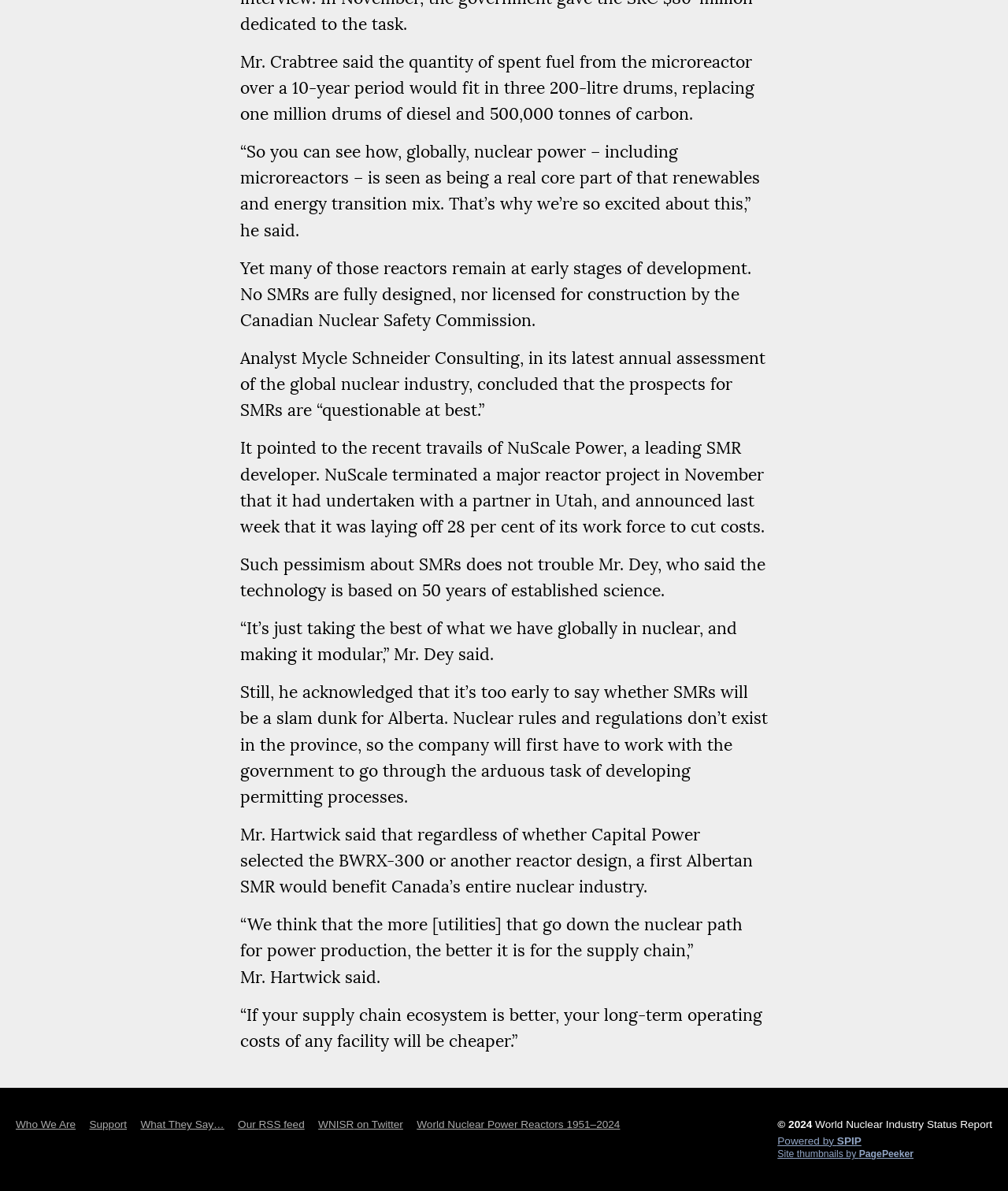Please locate the bounding box coordinates of the element that needs to be clicked to achieve the following instruction: "Click on 'Who We Are'". The coordinates should be four float numbers between 0 and 1, i.e., [left, top, right, bottom].

[0.016, 0.94, 0.075, 0.949]